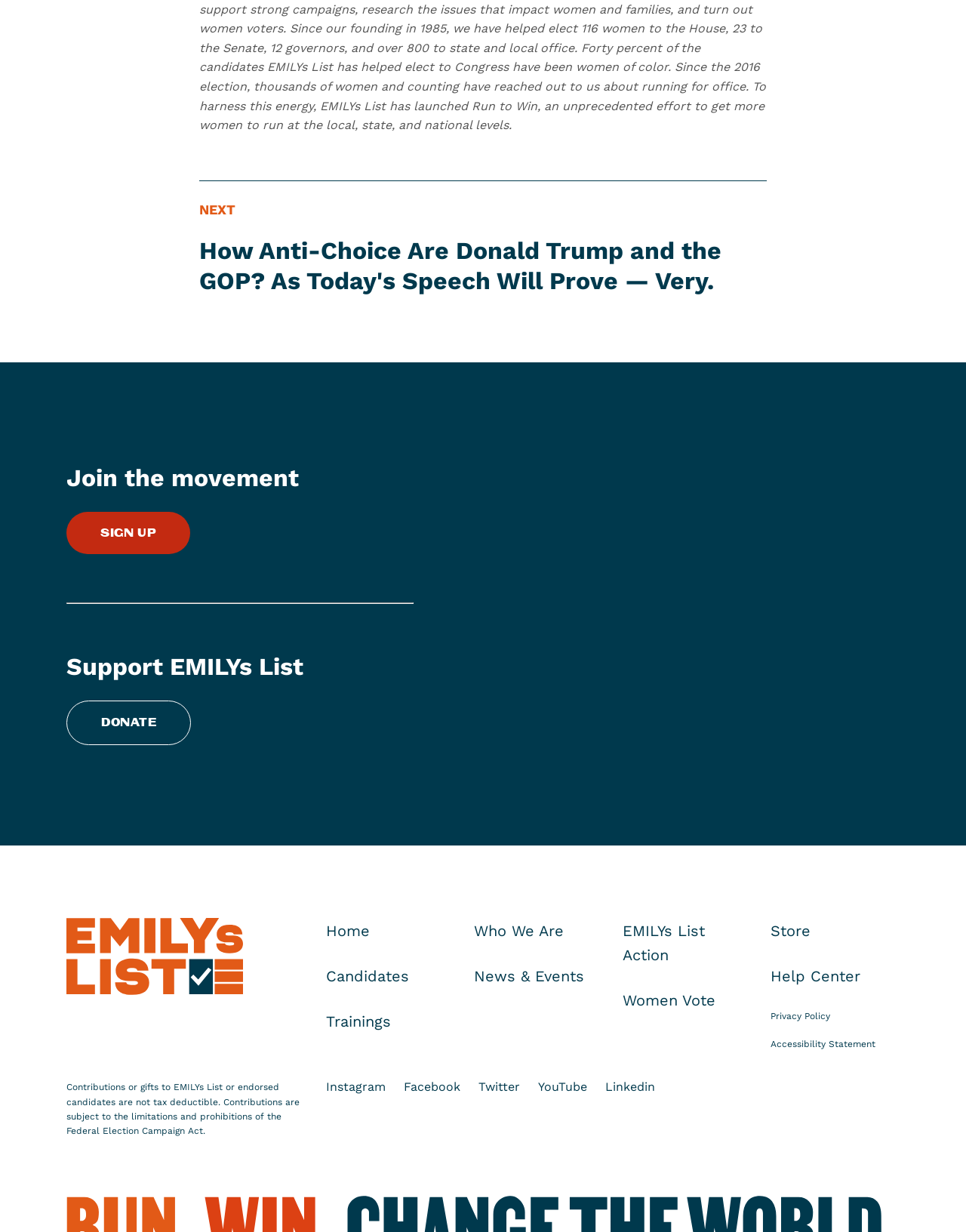Find the bounding box coordinates of the element you need to click on to perform this action: 'Follow EMILYs List on Instagram'. The coordinates should be represented by four float values between 0 and 1, in the format [left, top, right, bottom].

[0.338, 0.875, 0.399, 0.89]